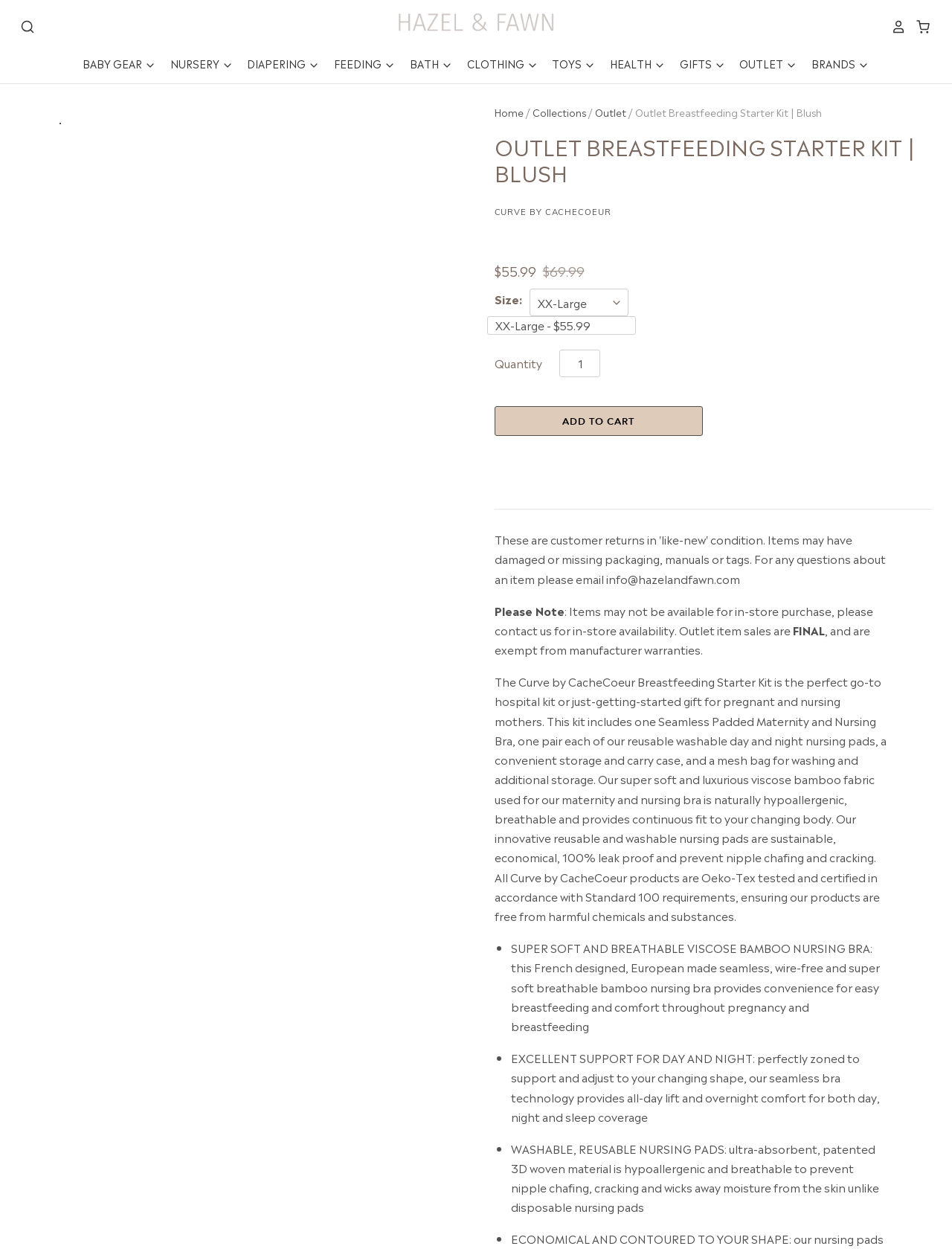Pinpoint the bounding box coordinates of the area that must be clicked to complete this instruction: "Add the product to cart".

[0.519, 0.325, 0.738, 0.349]